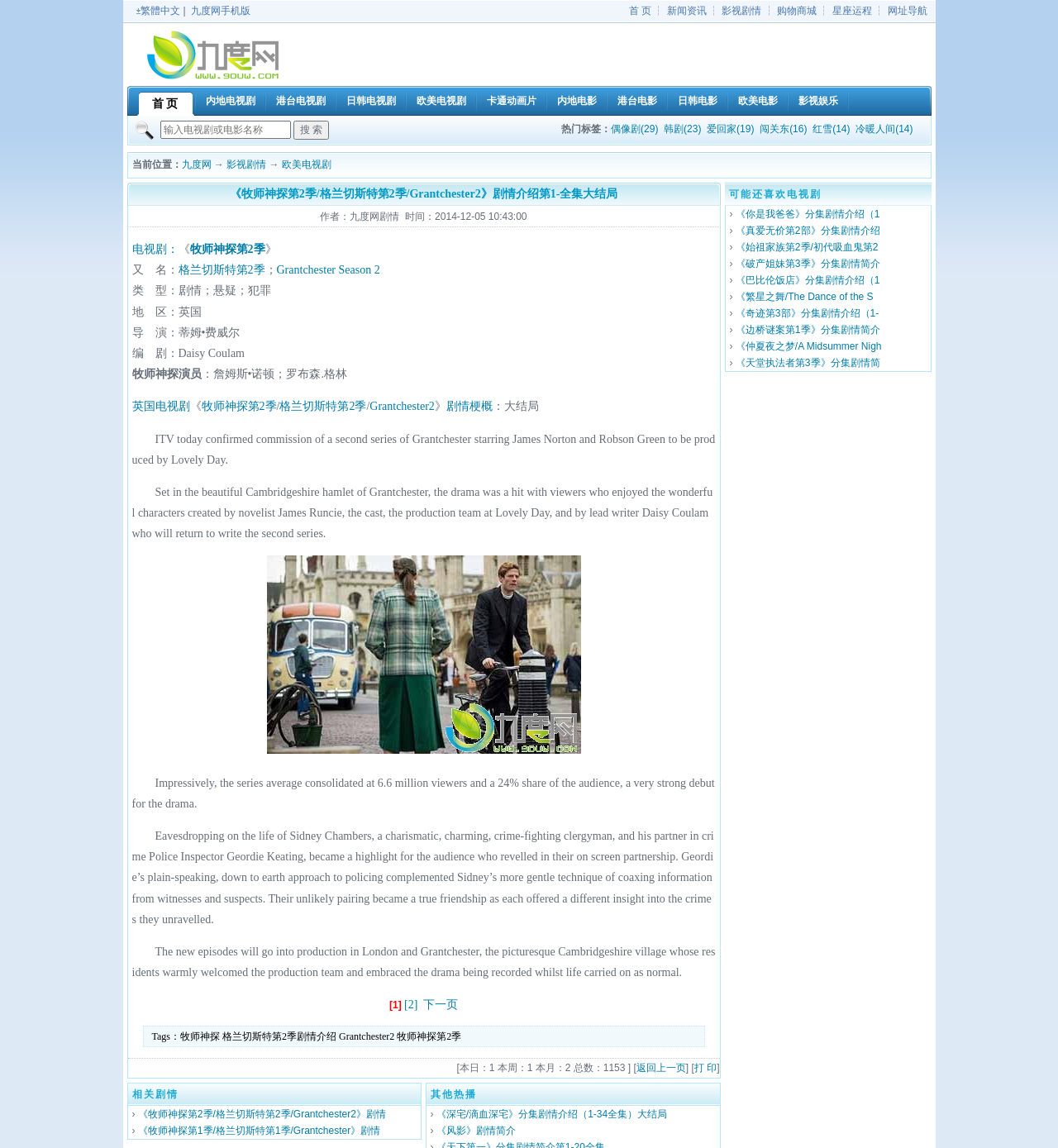Who is the director of the TV series?
Look at the image and construct a detailed response to the question.

The director of the TV series can be found in the text, which states '导　演：蒂姆•费威尔'. This indicates that the director of the TV series is 蒂姆•费威尔.